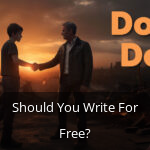Respond with a single word or phrase to the following question: What is the tone of the image?

emotional